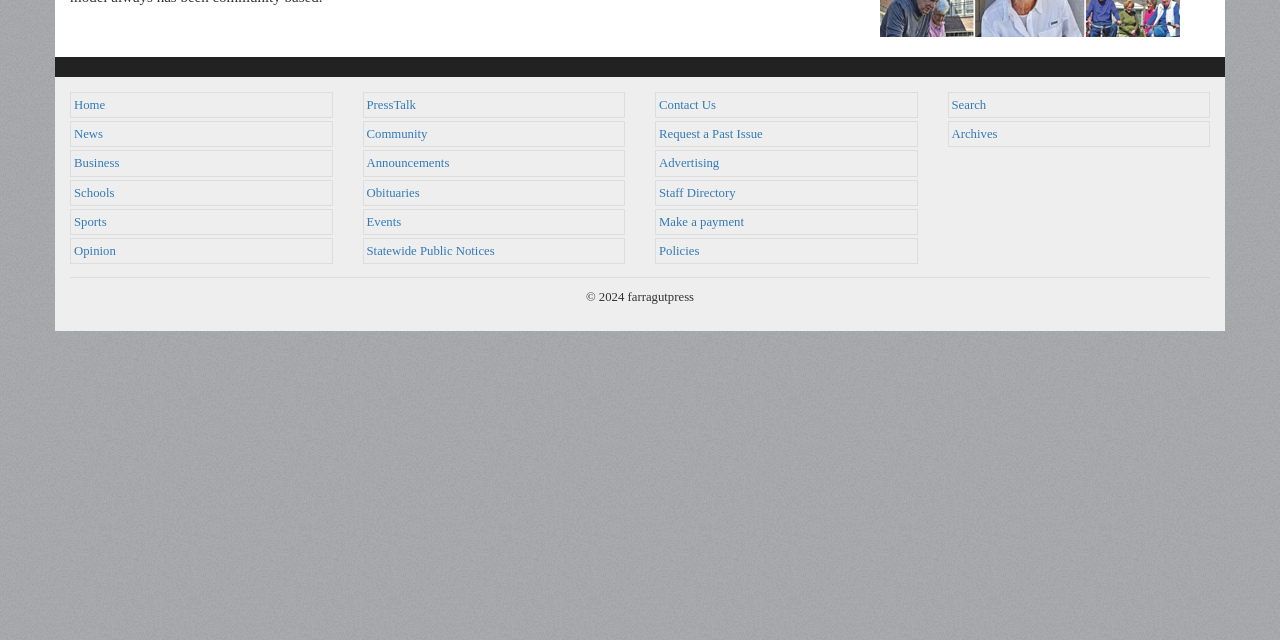Locate the bounding box of the UI element described in the following text: "Staff Directory".

[0.515, 0.29, 0.575, 0.312]